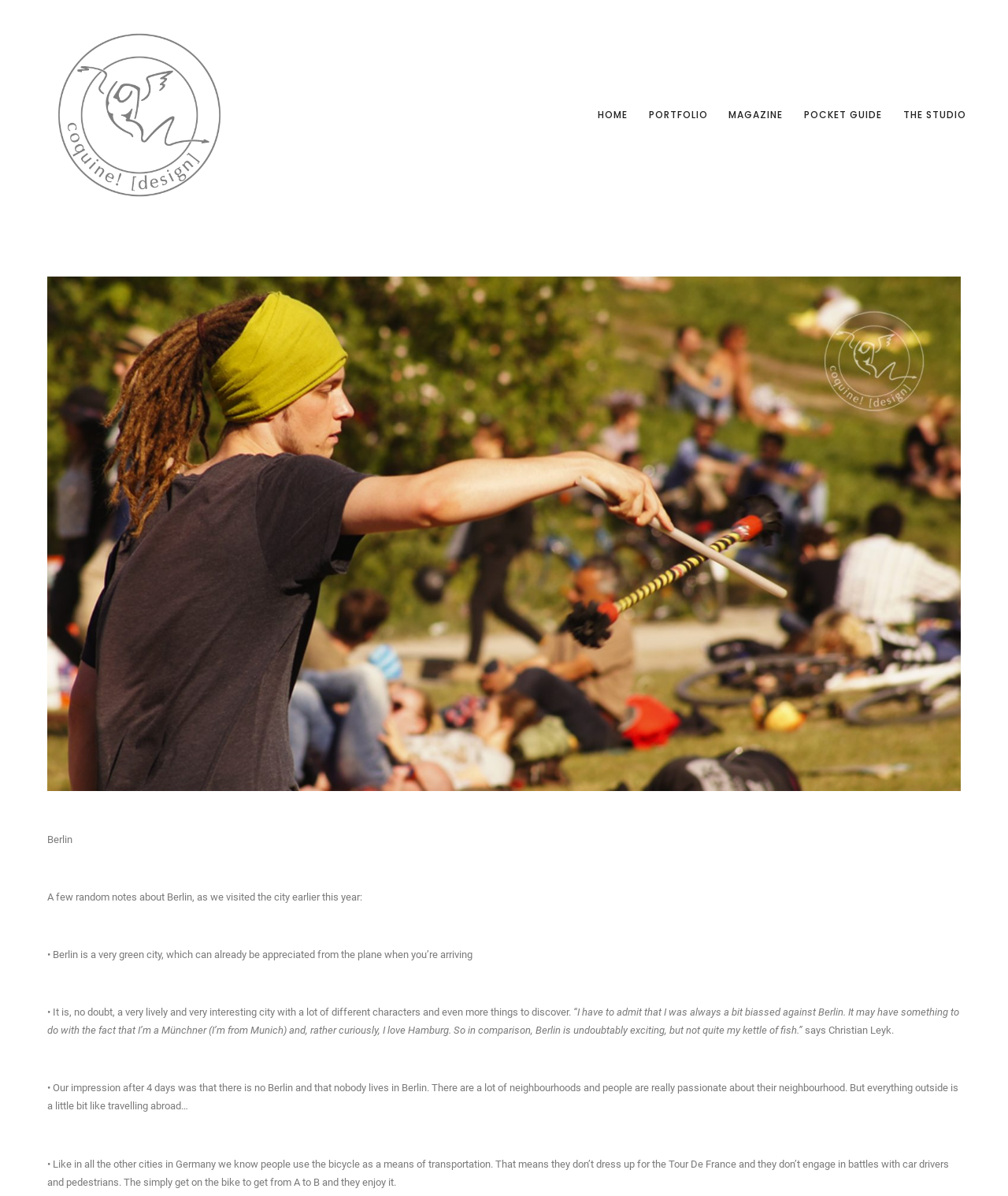What is the first menu item?
Using the image, provide a concise answer in one word or a short phrase.

HOME